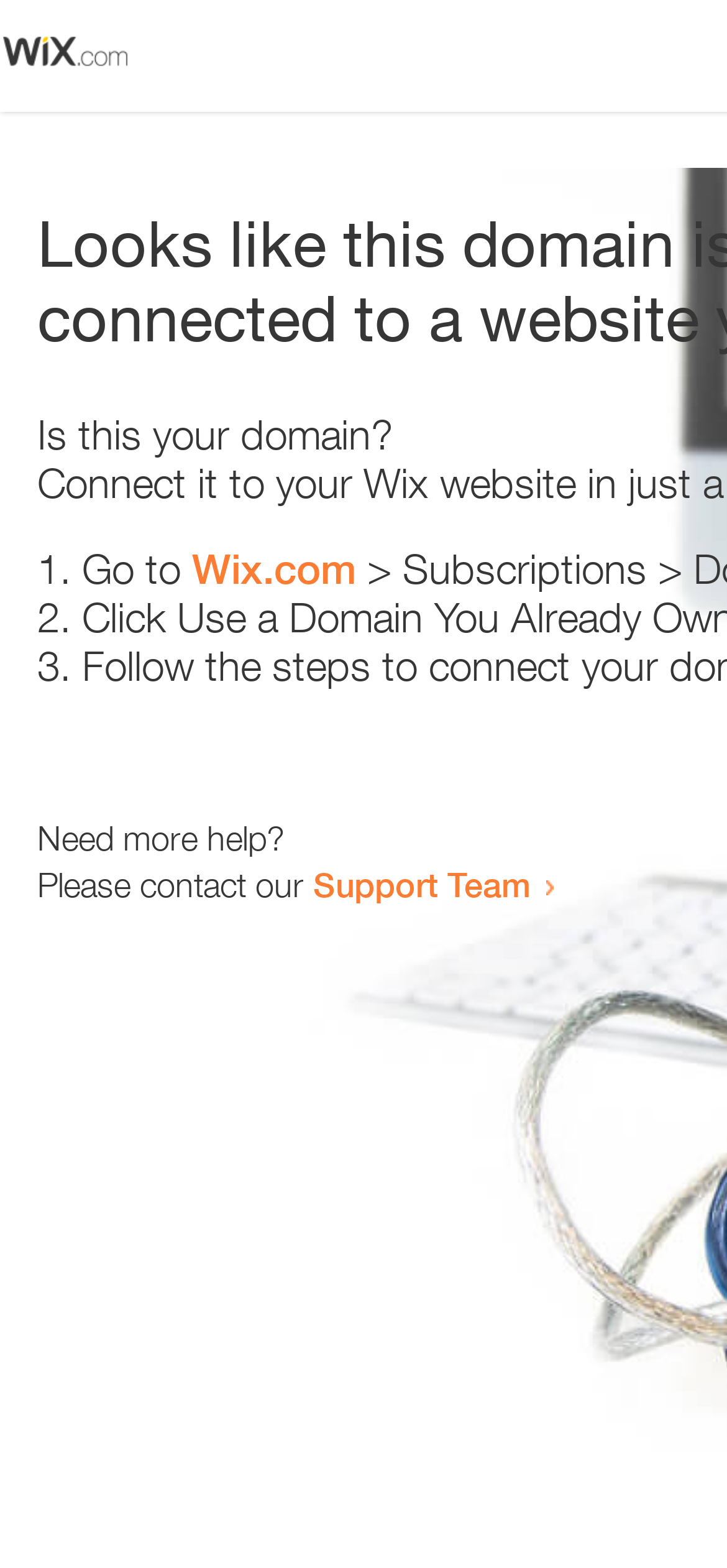Please give a succinct answer using a single word or phrase:
What is the text below the list items?

Need more help?